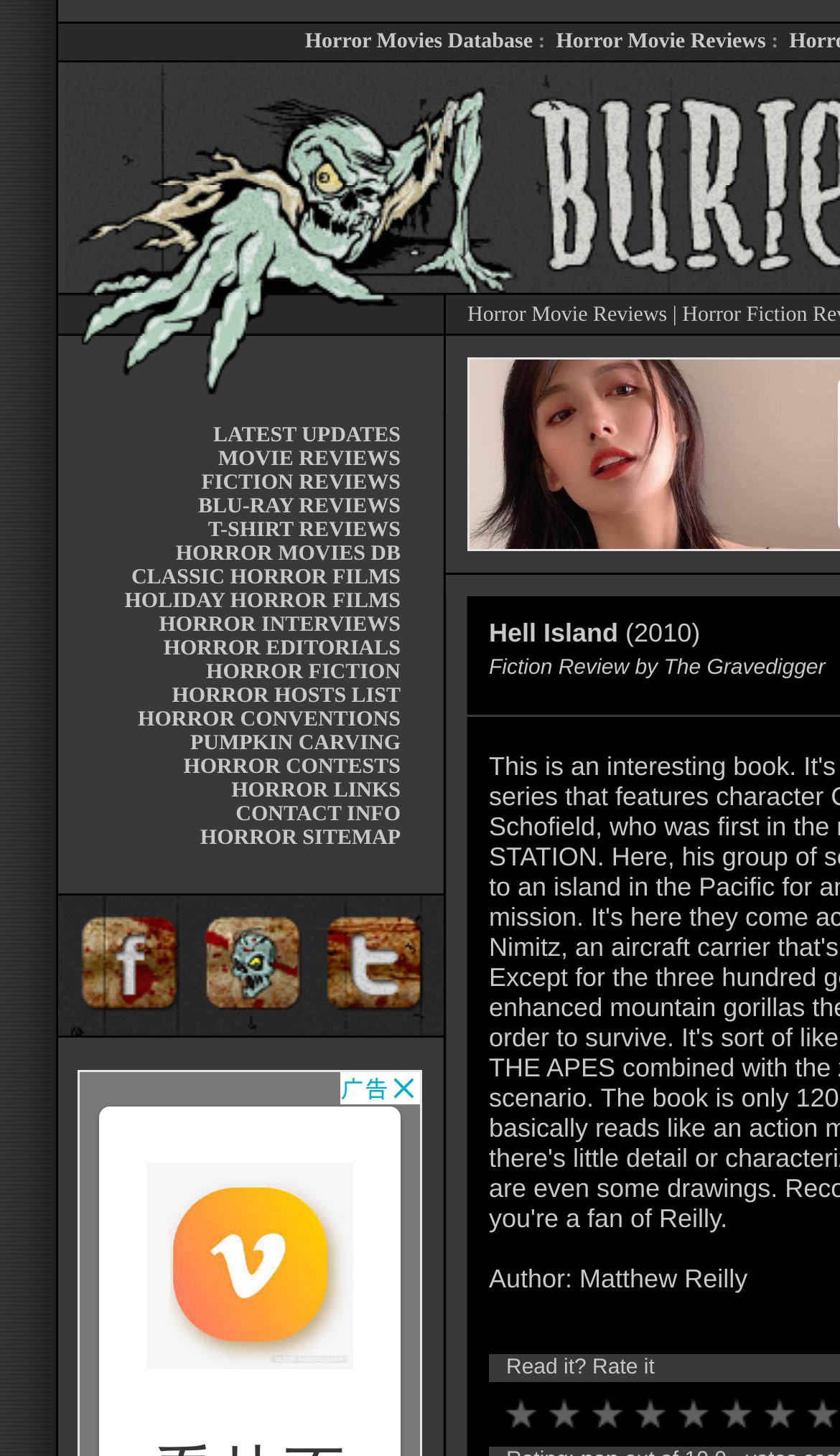Please identify the bounding box coordinates of the element's region that should be clicked to execute the following instruction: "Check out Horror Movie Reviews". The bounding box coordinates must be four float numbers between 0 and 1, i.e., [left, top, right, bottom].

[0.556, 0.208, 0.794, 0.224]